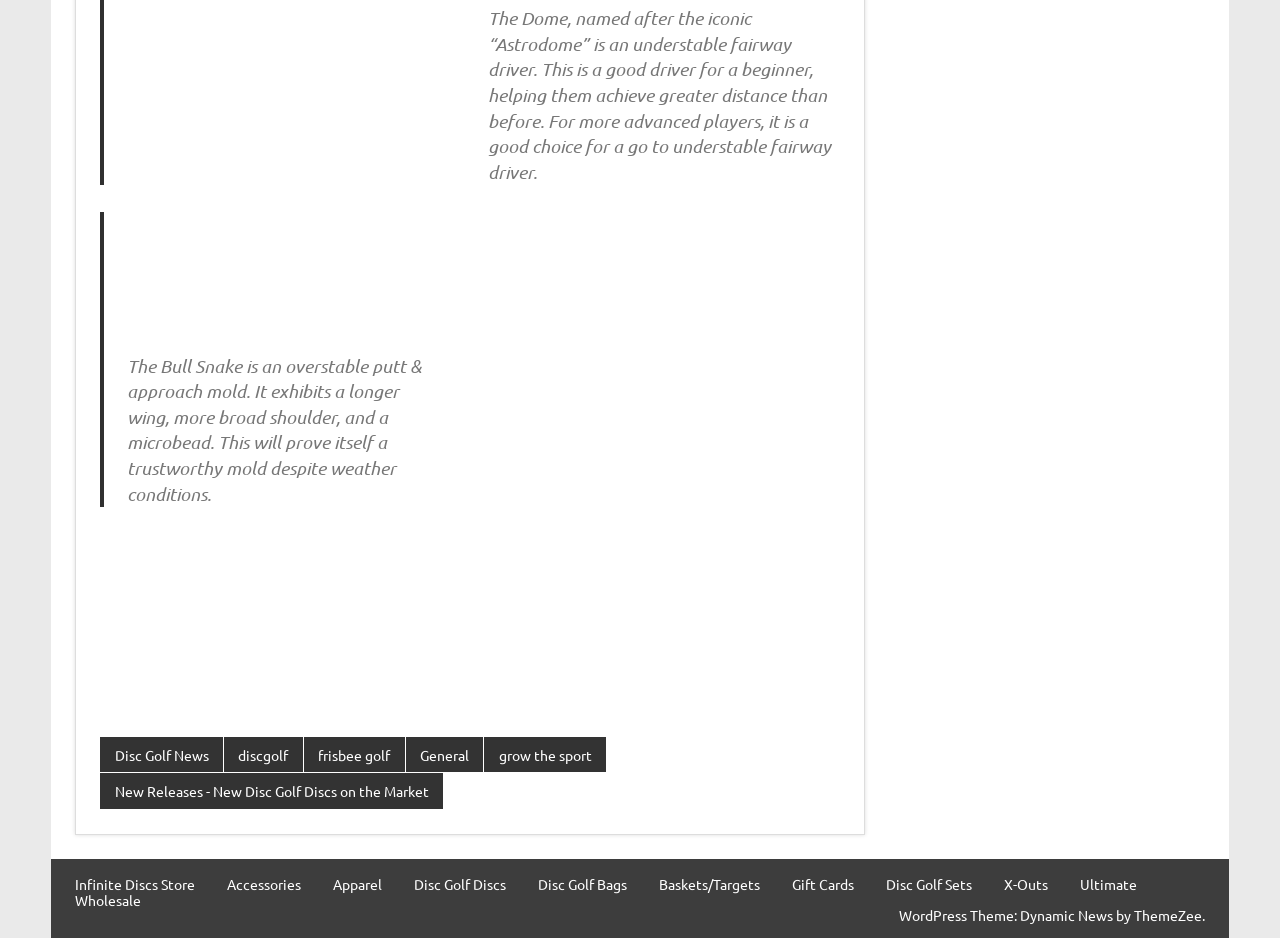What is the name of the disc golf driver?
Provide a well-explained and detailed answer to the question.

The name of the disc golf driver is mentioned in the first paragraph of the webpage, which describes it as an understable fairway driver.